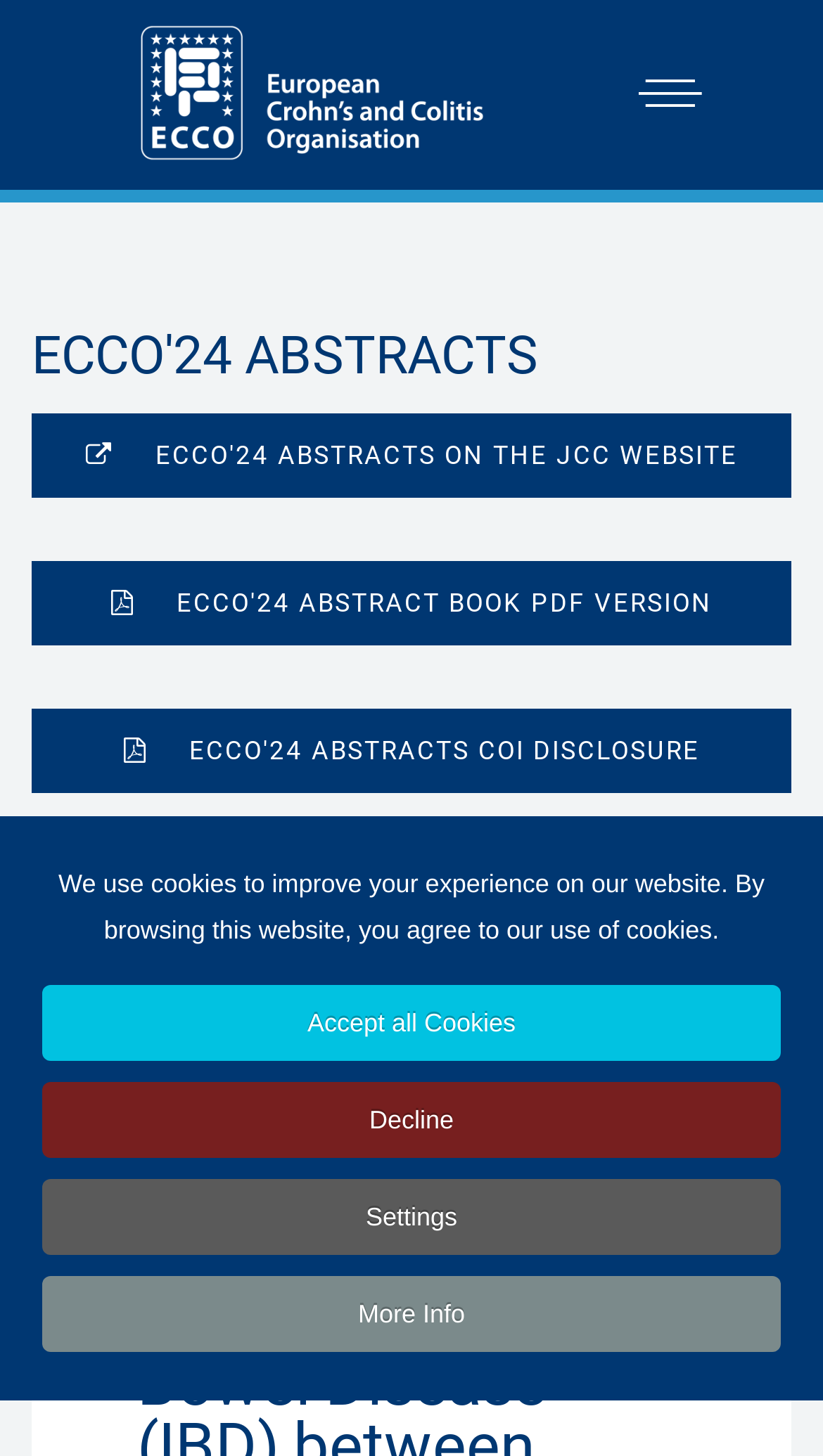Please determine the bounding box coordinates of the section I need to click to accomplish this instruction: "Click the ECCO logo".

[0.096, 0.0, 0.66, 0.115]